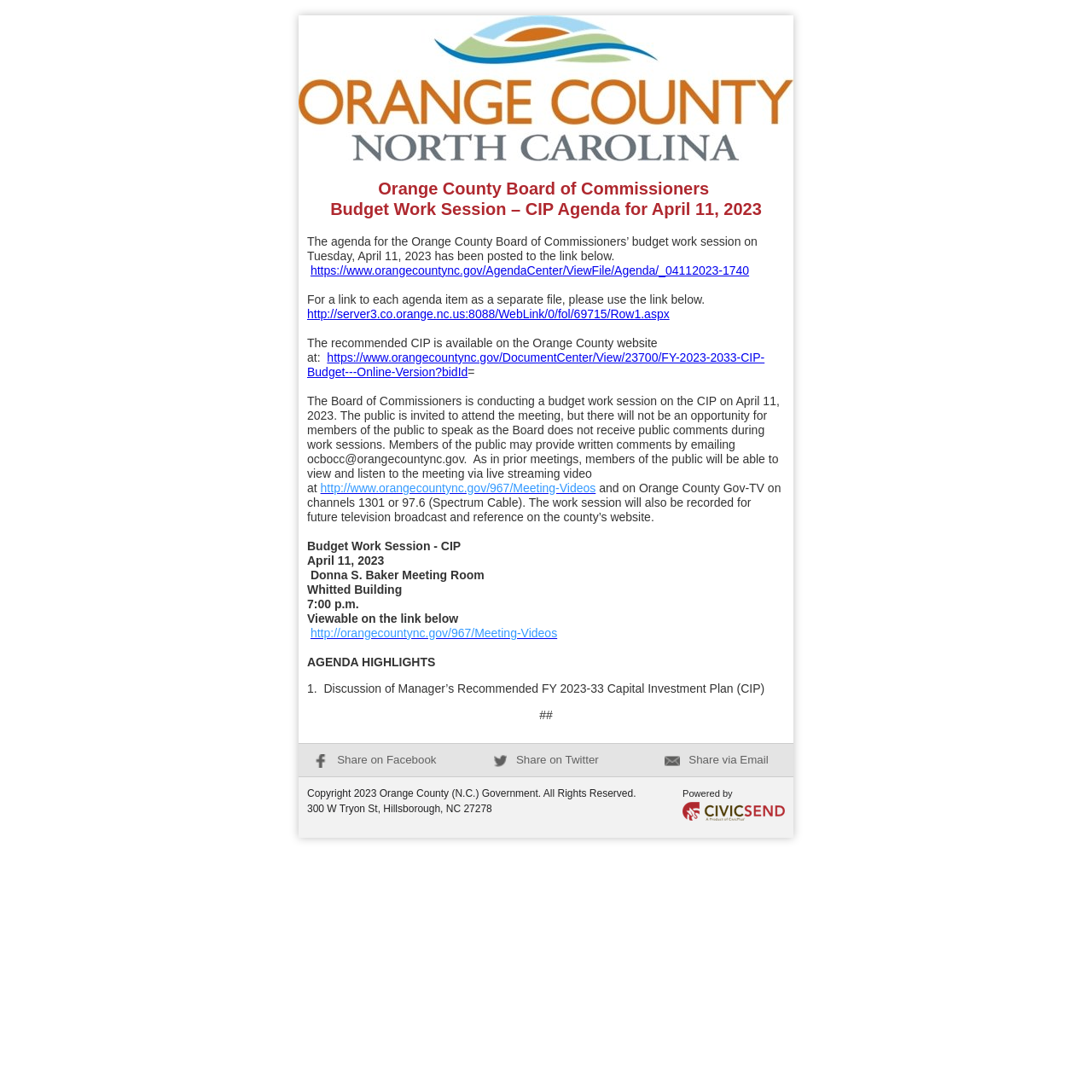Determine the bounding box coordinates for the UI element described. Format the coordinates as (top-left x, top-left y, bottom-right x, bottom-right y) and ensure all values are between 0 and 1. Element description: http://www.orangecountync.gov/967/Meeting-Videos

[0.293, 0.44, 0.546, 0.453]